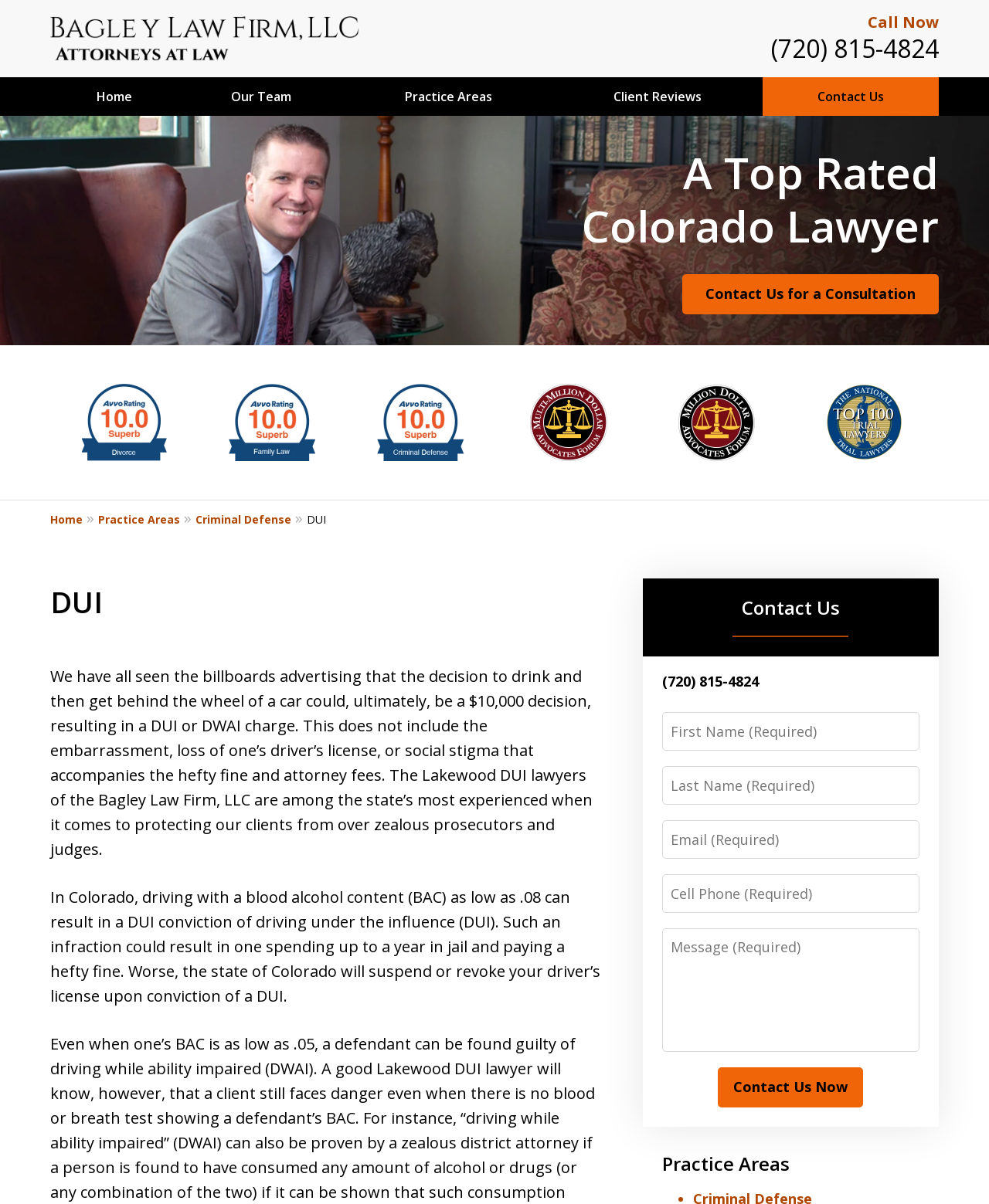What is the minimum blood alcohol content (BAC) that can result in a DUI conviction in Colorado?
Answer the question in a detailed and comprehensive manner.

I found this information by reading the text on the webpage, which states that 'In Colorado, driving with a blood alcohol content (BAC) as low as .08 can result in a DUI conviction of driving under the influence (DUI).' This indicates that the minimum BAC that can result in a DUI conviction in Colorado is .08.